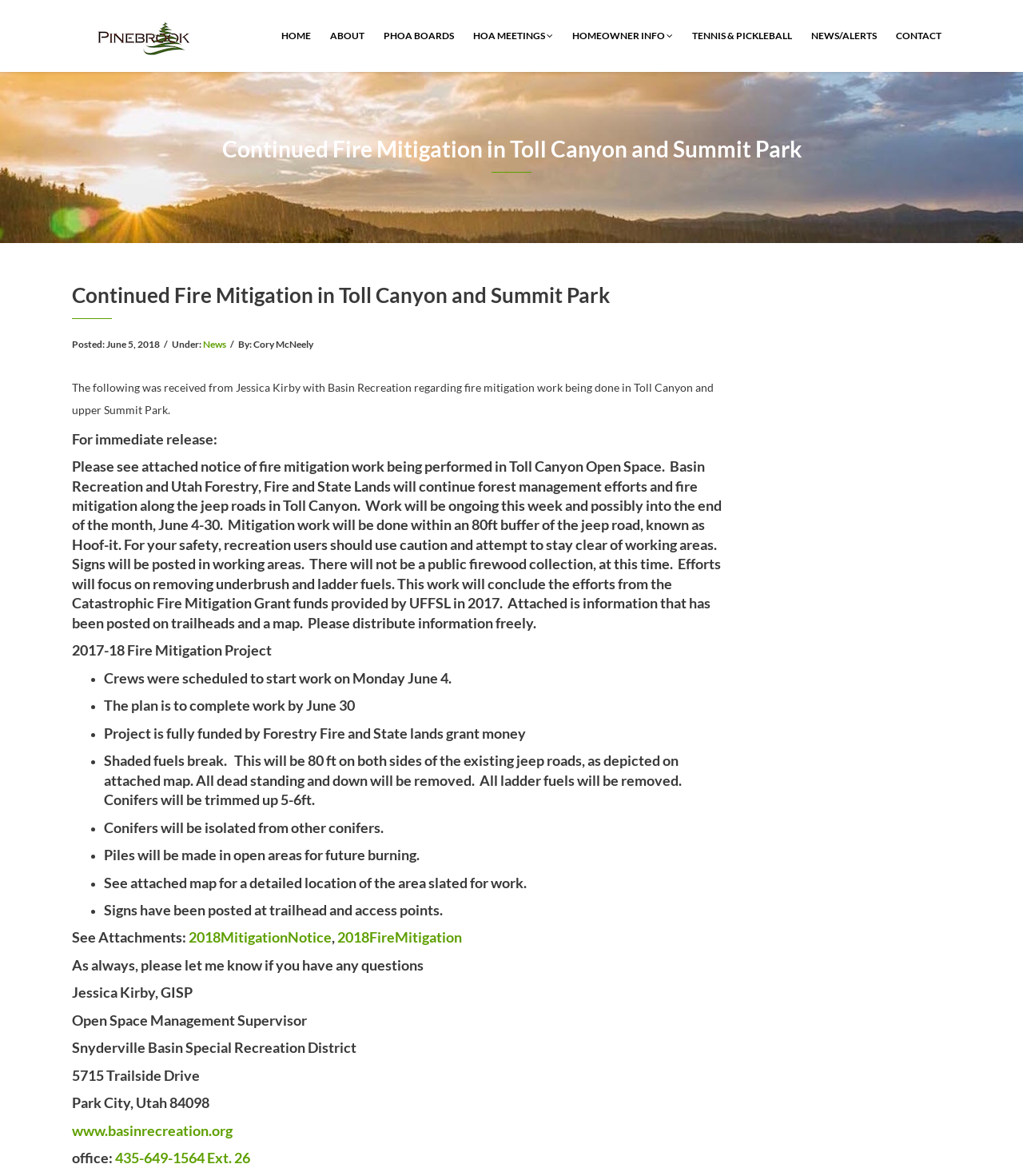Determine the bounding box coordinates of the clickable element necessary to fulfill the instruction: "Search for something". Provide the coordinates as four float numbers within the 0 to 1 range, i.e., [left, top, right, bottom].

None